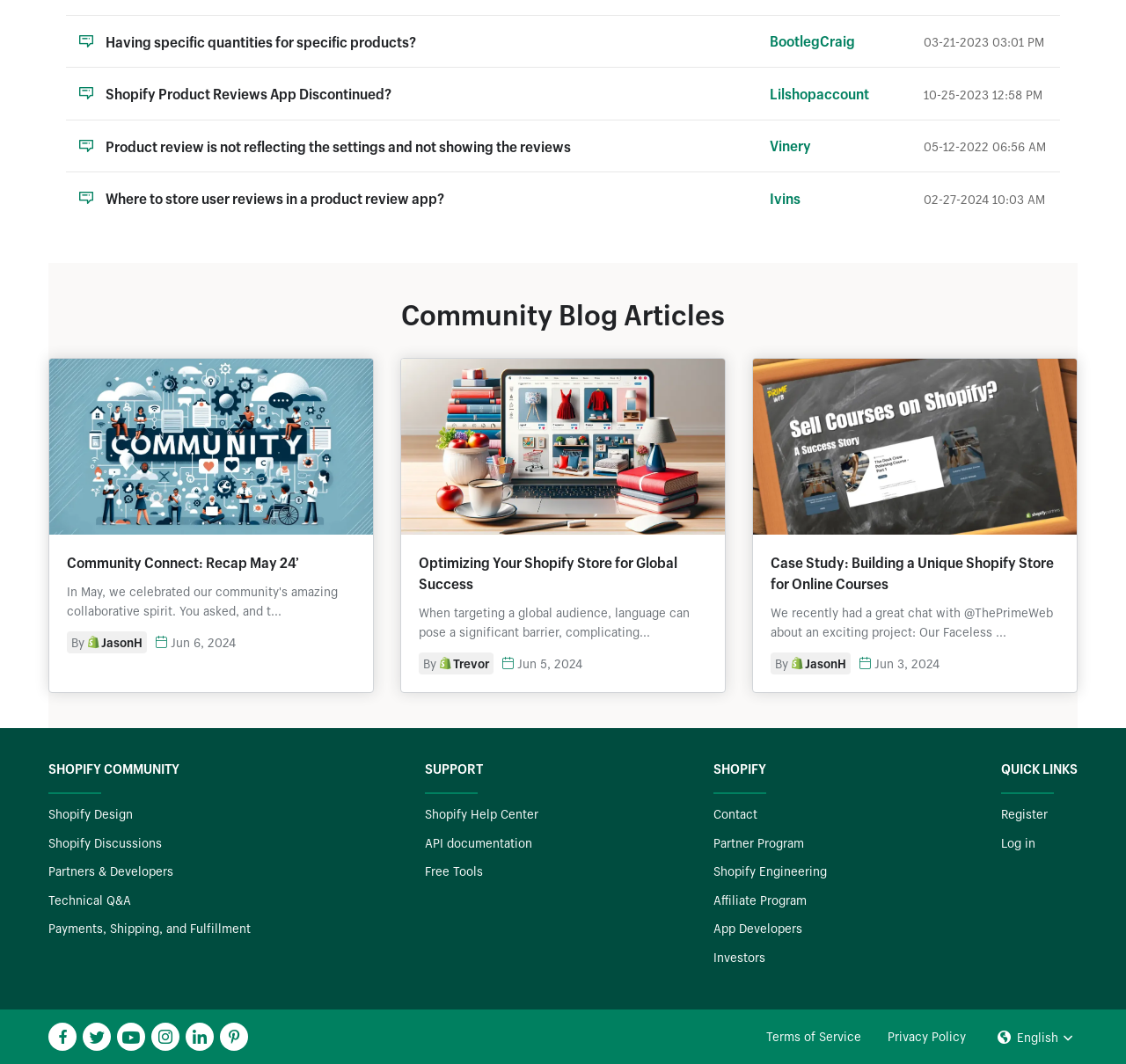Locate the bounding box coordinates of the element I should click to achieve the following instruction: "Click on the 'Having specific quantities for specific products?' link".

[0.094, 0.031, 0.37, 0.048]